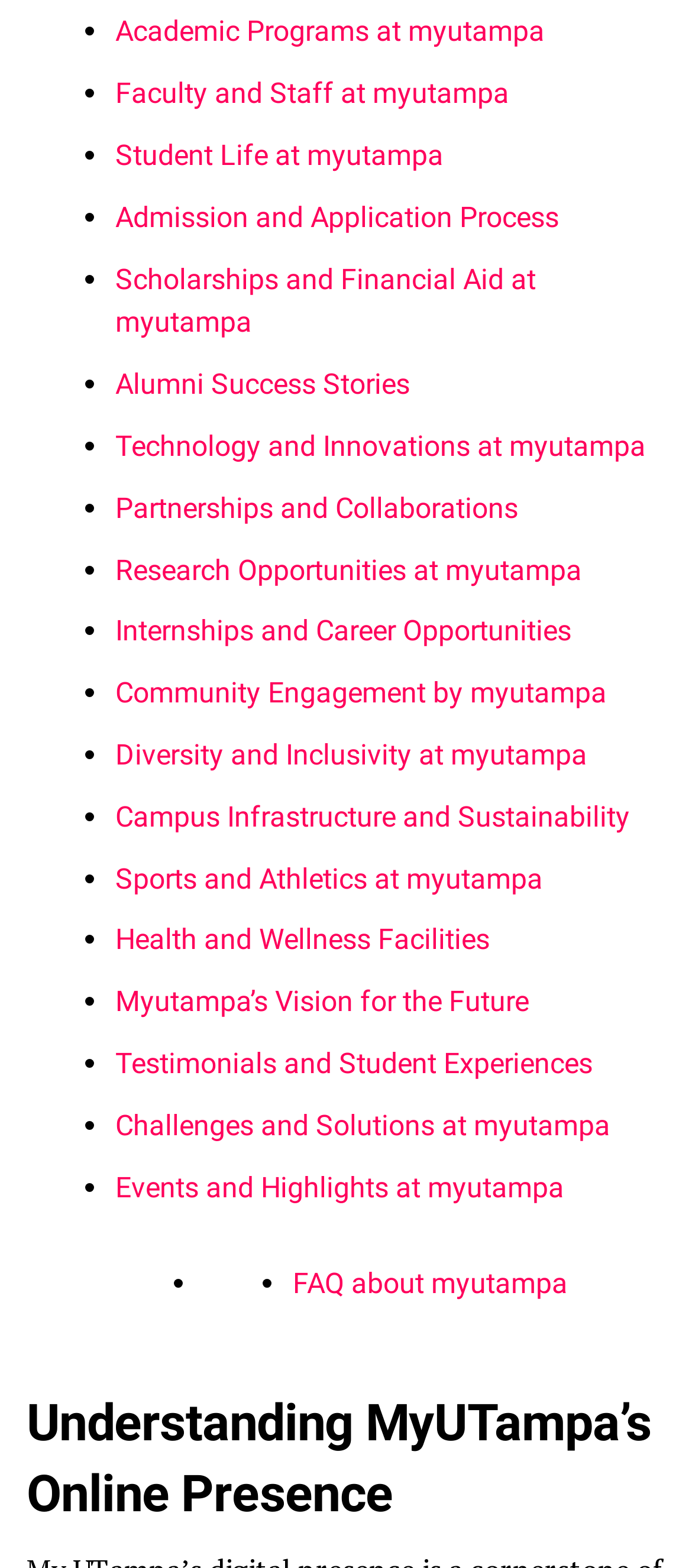Respond to the following query with just one word or a short phrase: 
What is the first link on the webpage?

Academic Programs at myutampa